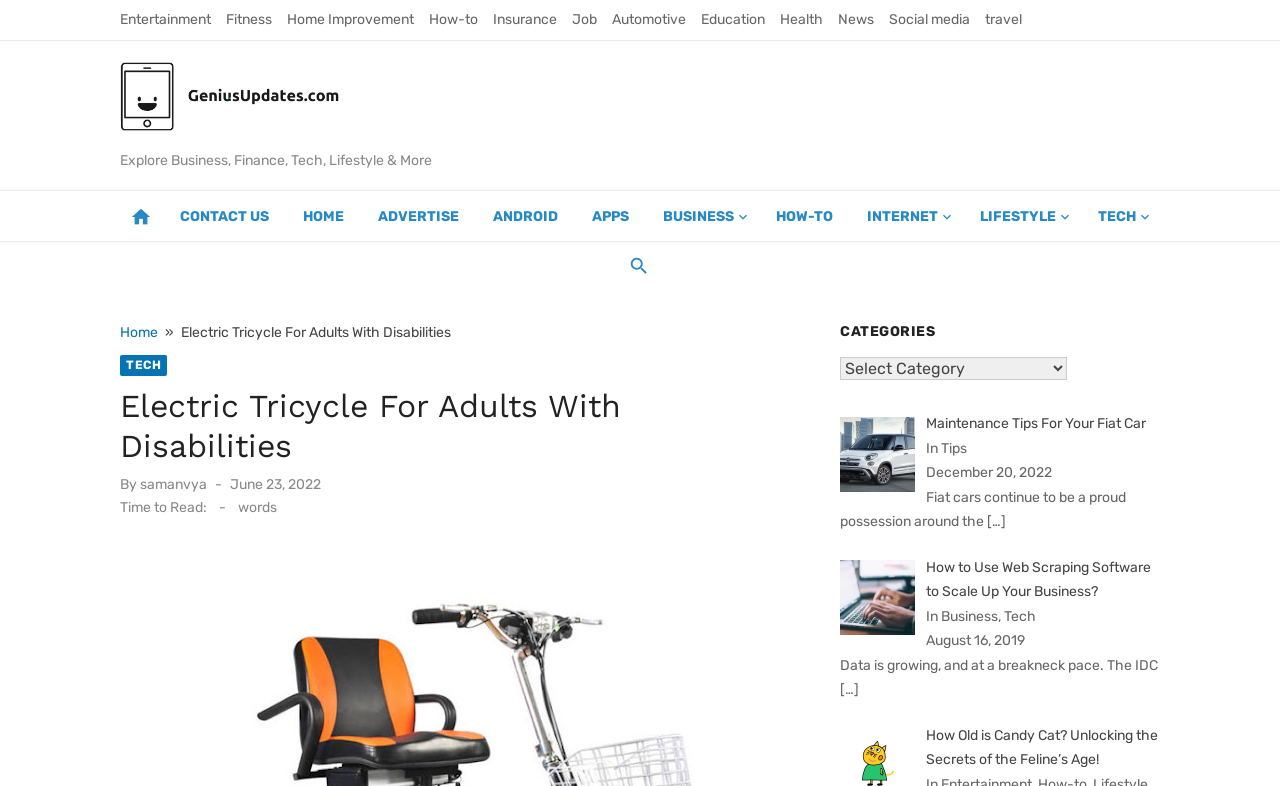Determine the bounding box coordinates of the target area to click to execute the following instruction: "Follow on Instagram."

None